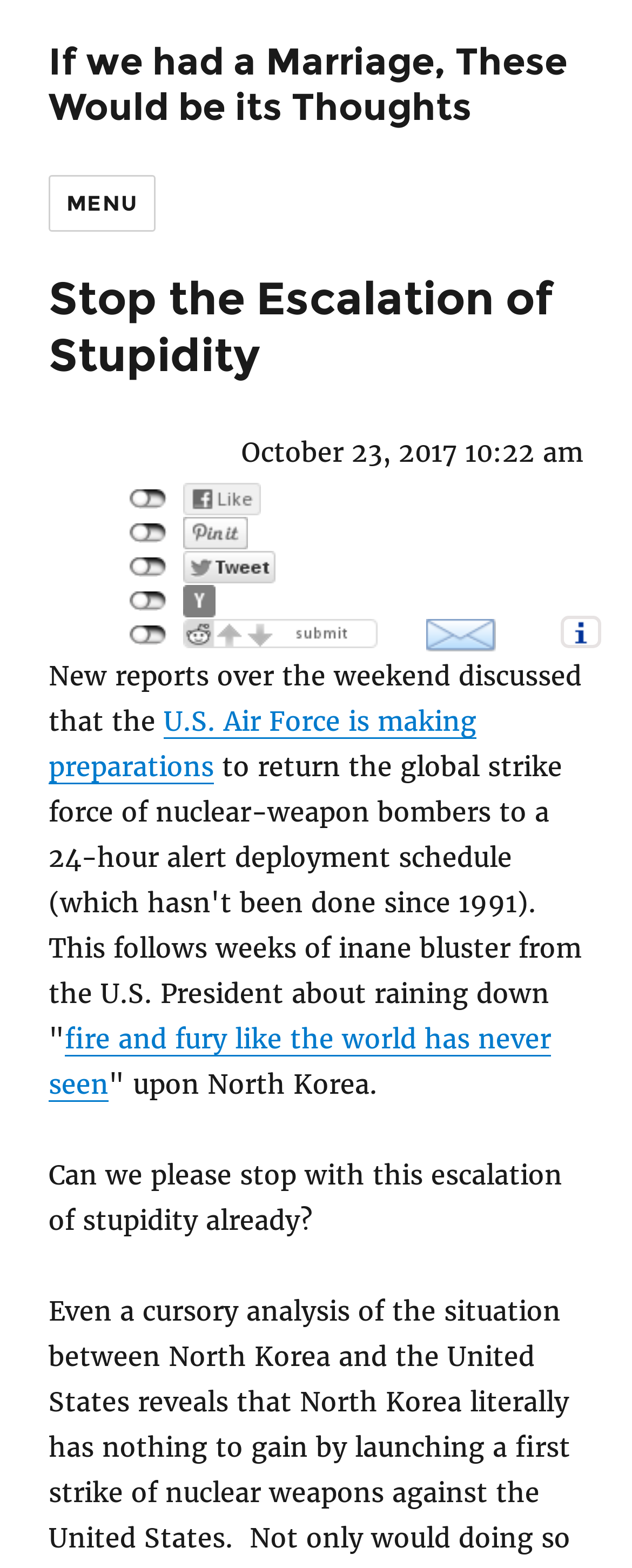Extract the bounding box coordinates of the UI element described by: "alt="Send Email"". The coordinates should include four float numbers ranging from 0 to 1, e.g., [left, top, right, bottom].

[0.674, 0.395, 0.785, 0.415]